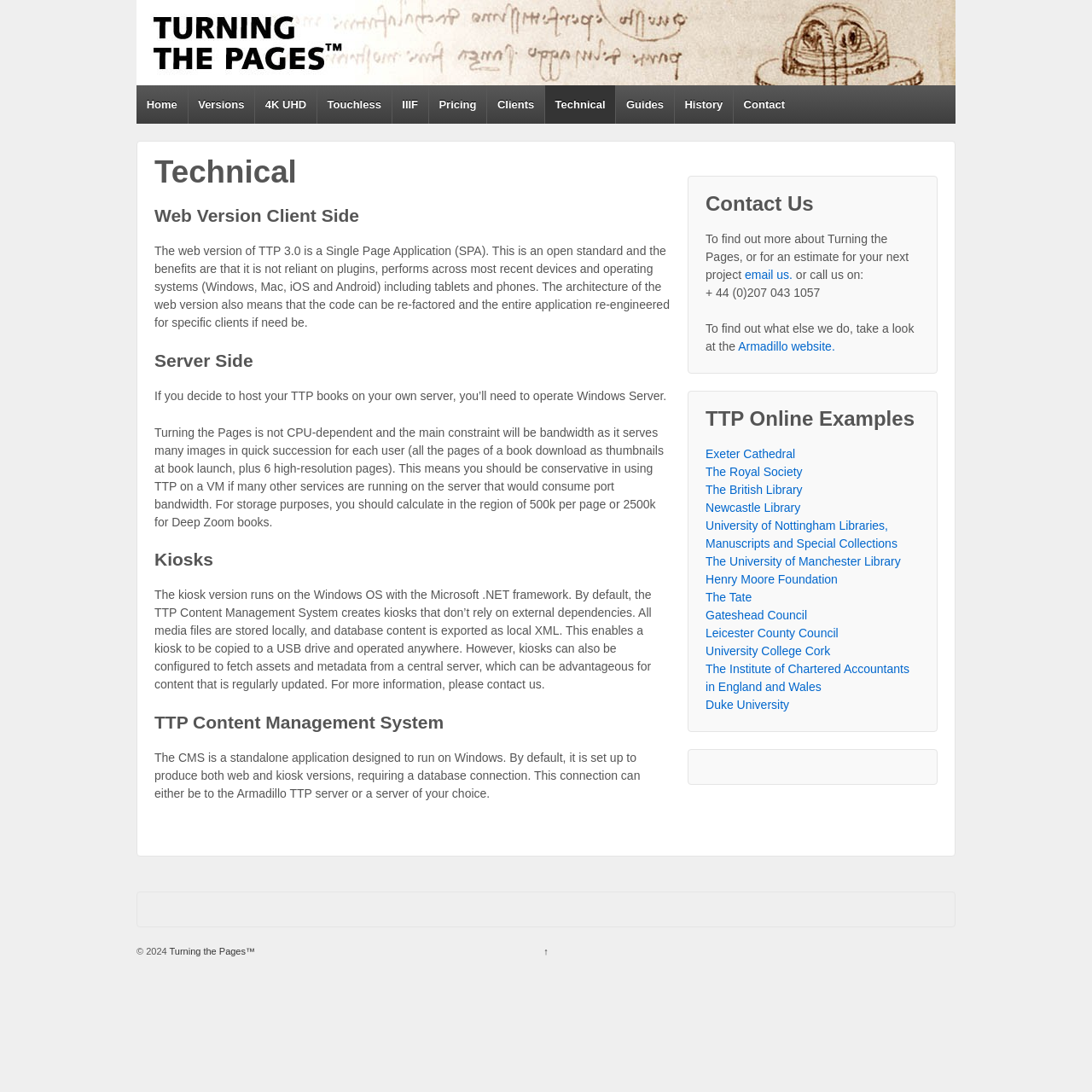Find the bounding box coordinates for the element described here: "Pricing".

[0.392, 0.078, 0.445, 0.113]